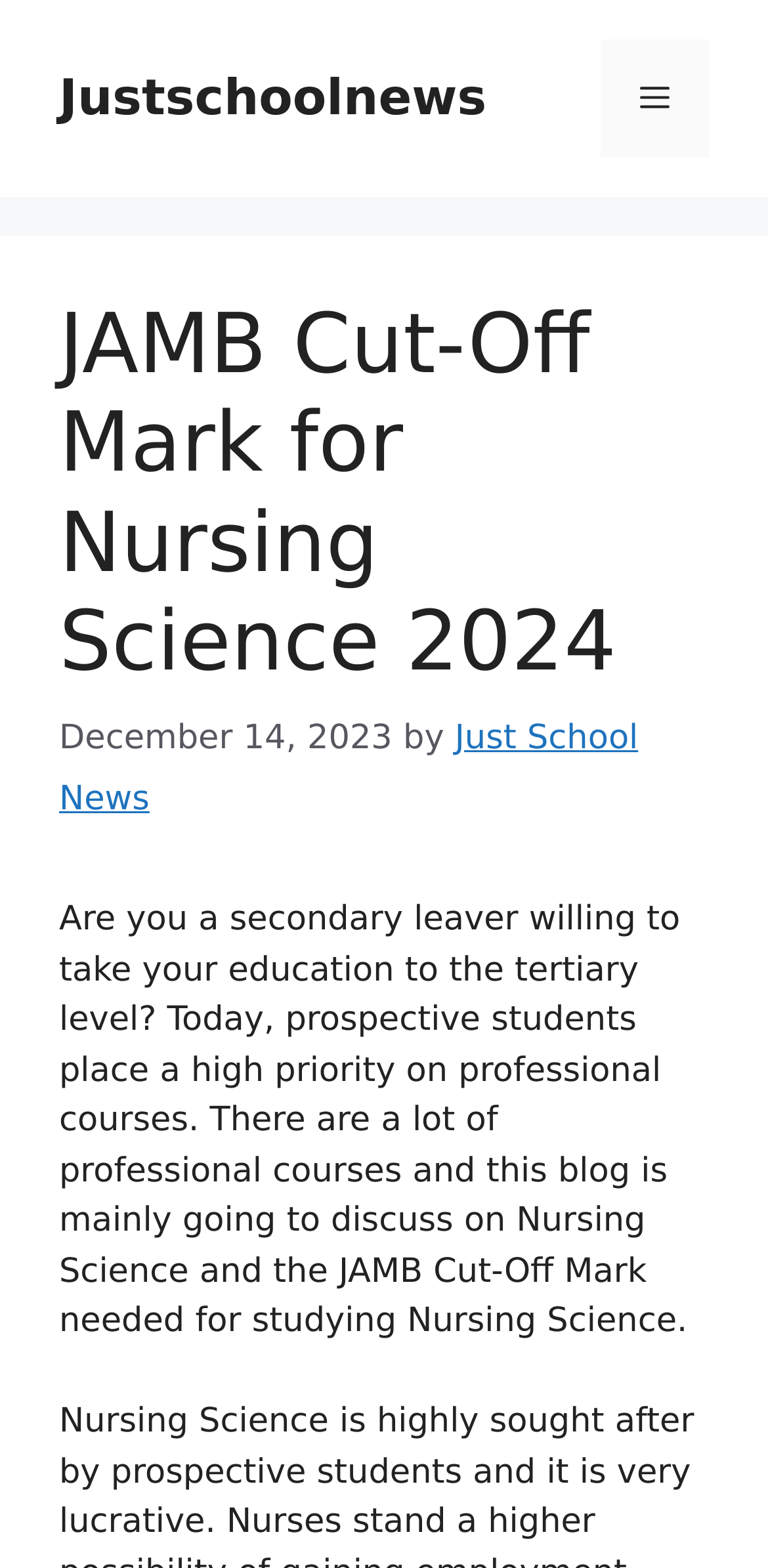Who is the author of the article?
Look at the screenshot and respond with one word or a short phrase.

Just School News